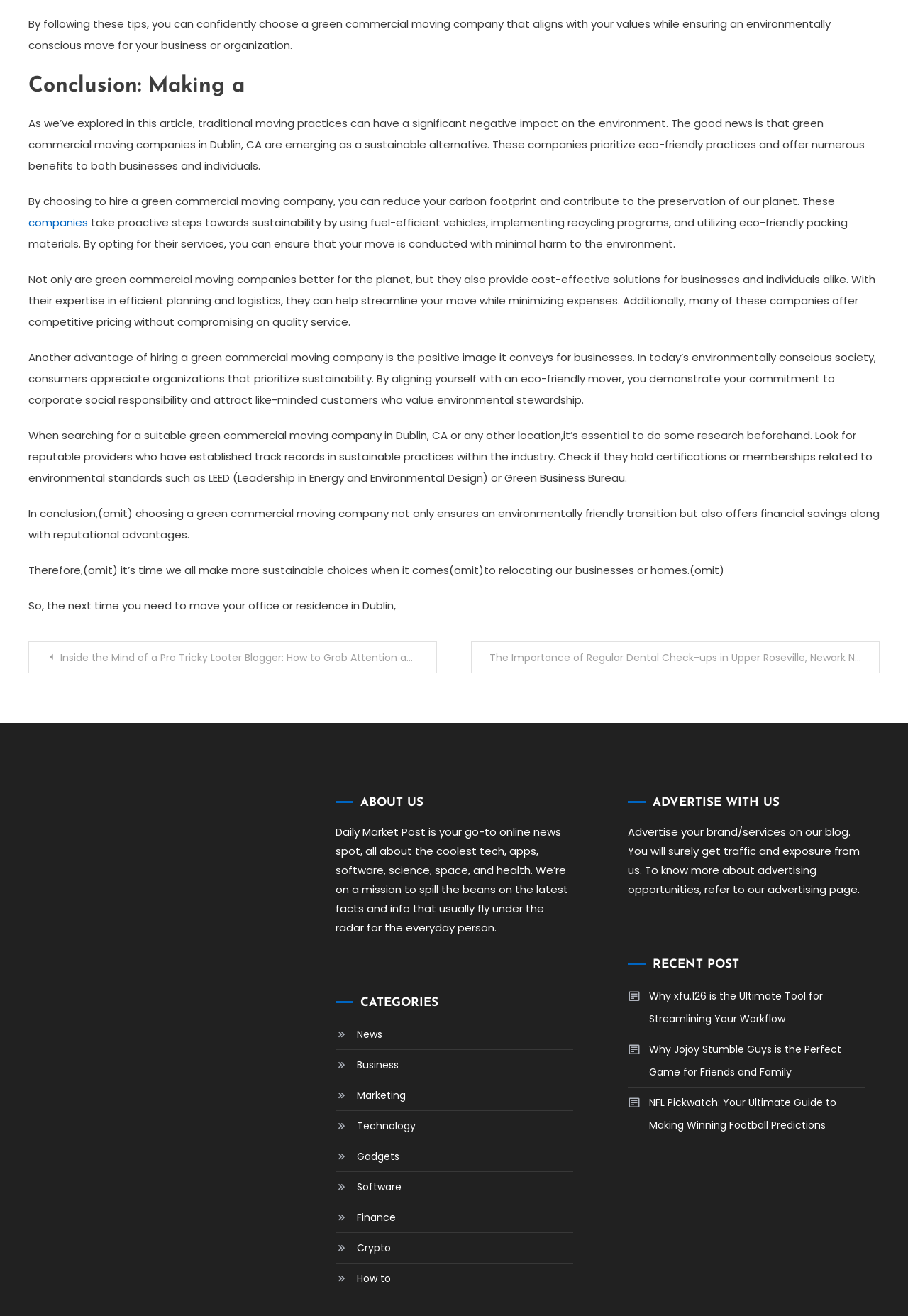Give a one-word or short-phrase answer to the following question: 
What is the name of the website?

Daily Market Post